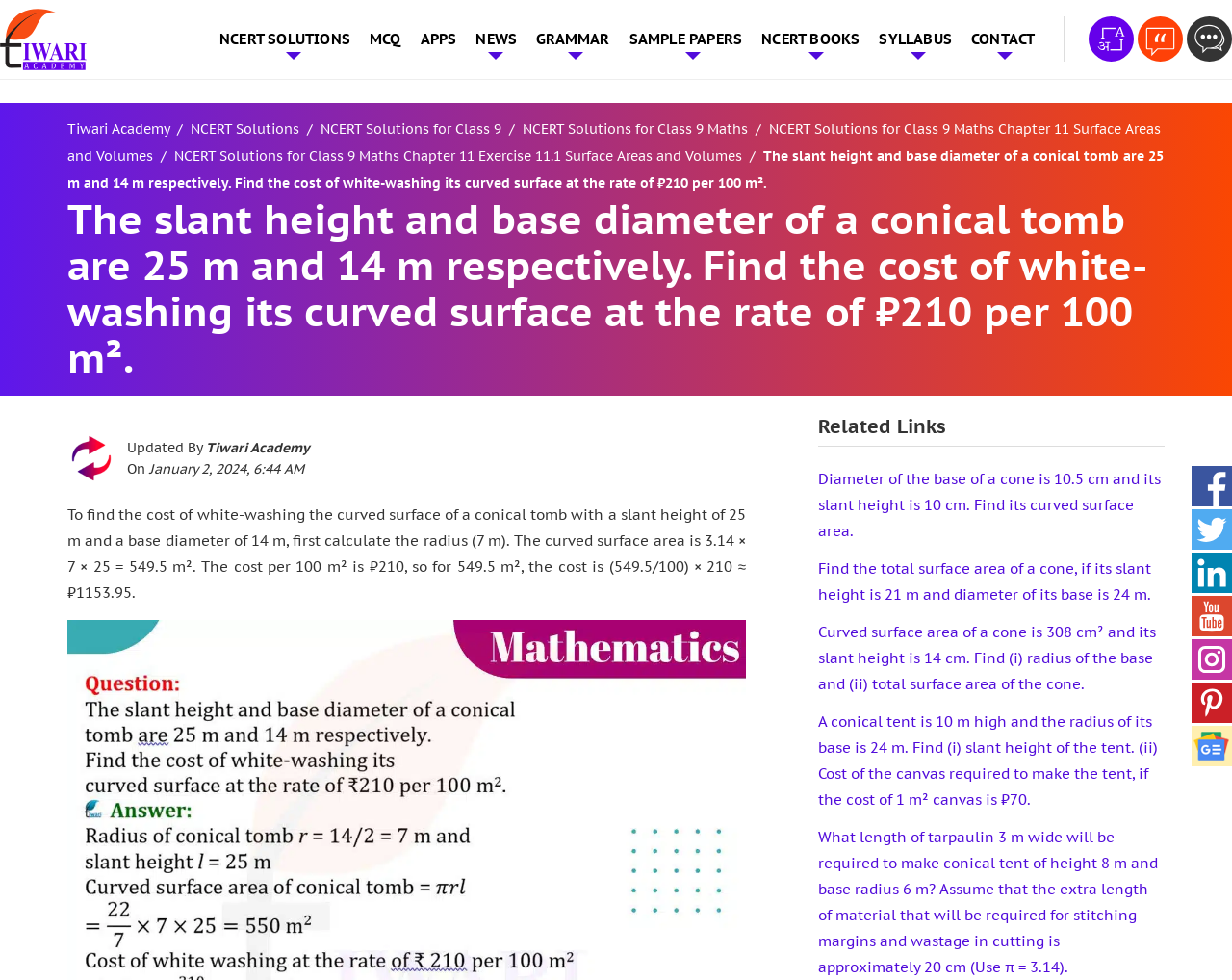What is the slant height of the conical tomb?
Using the details from the image, give an elaborate explanation to answer the question.

The slant height of the conical tomb can be found in the problem statement, where it is mentioned as 'The slant height and base diameter of a conical tomb are 25 m and 14 m respectively'.